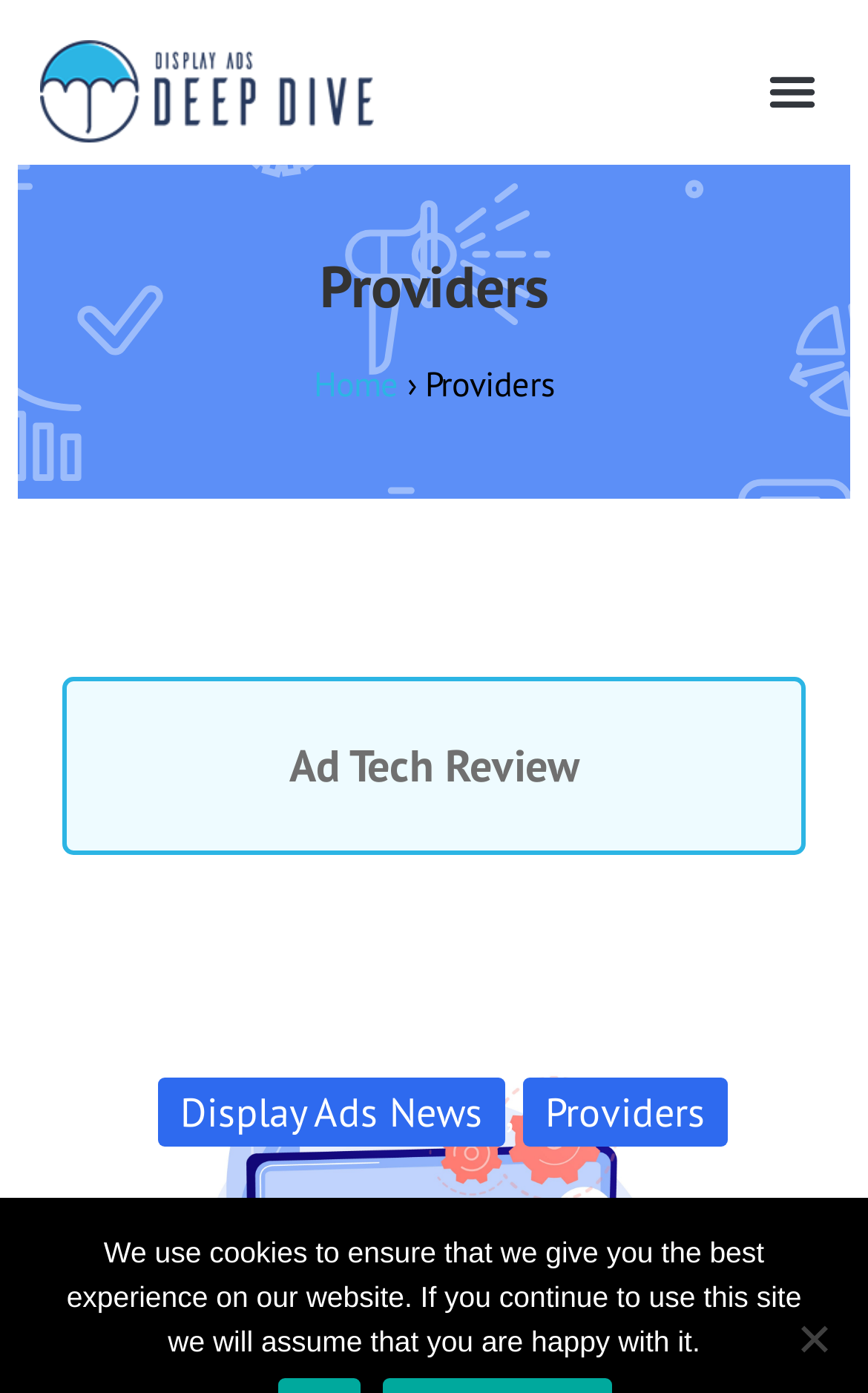What is the current page?
Please analyze the image and answer the question with as much detail as possible.

I determined the current page by looking at the breadcrumbs navigation, which shows 'Home › Providers', indicating that the current page is 'Providers'.